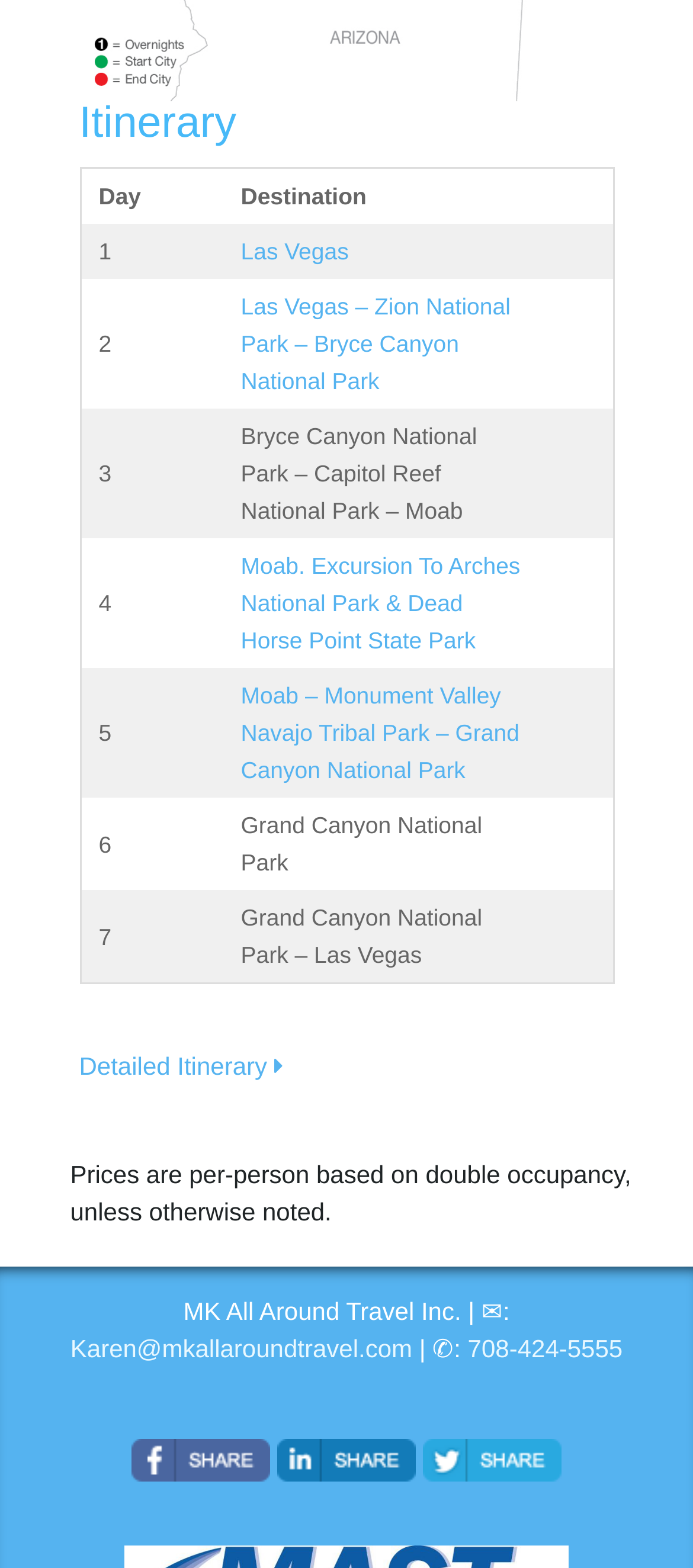Provide a short answer to the following question with just one word or phrase: What is the destination on day 2?

Las Vegas – Zion National Park – Bryce Canyon National Park